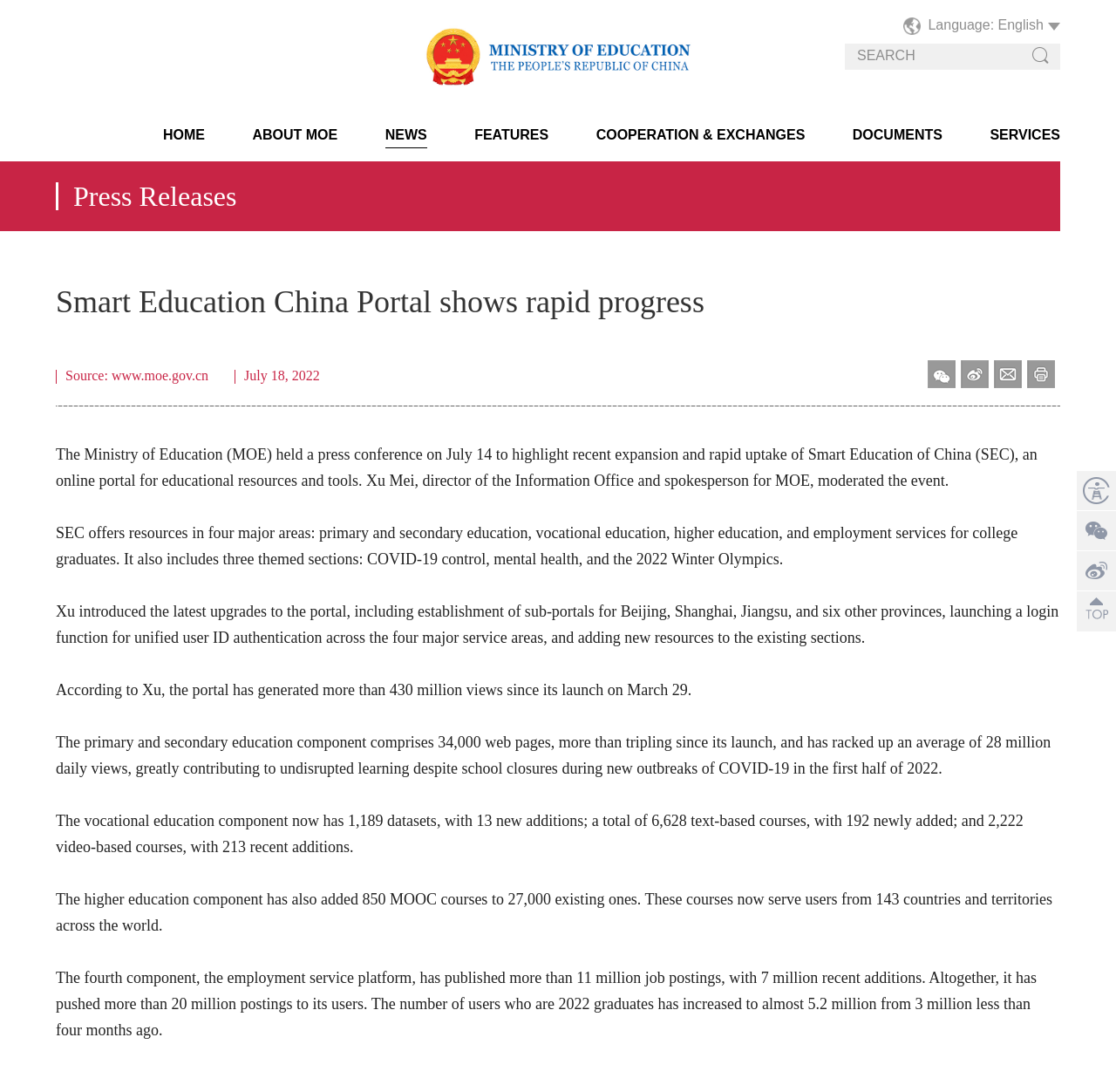Using the information from the screenshot, answer the following question thoroughly:
What is the number of job postings on the employment service platform?

The employment service platform has published more than 11 million job postings, with 7 million recent additions, as mentioned in the text.